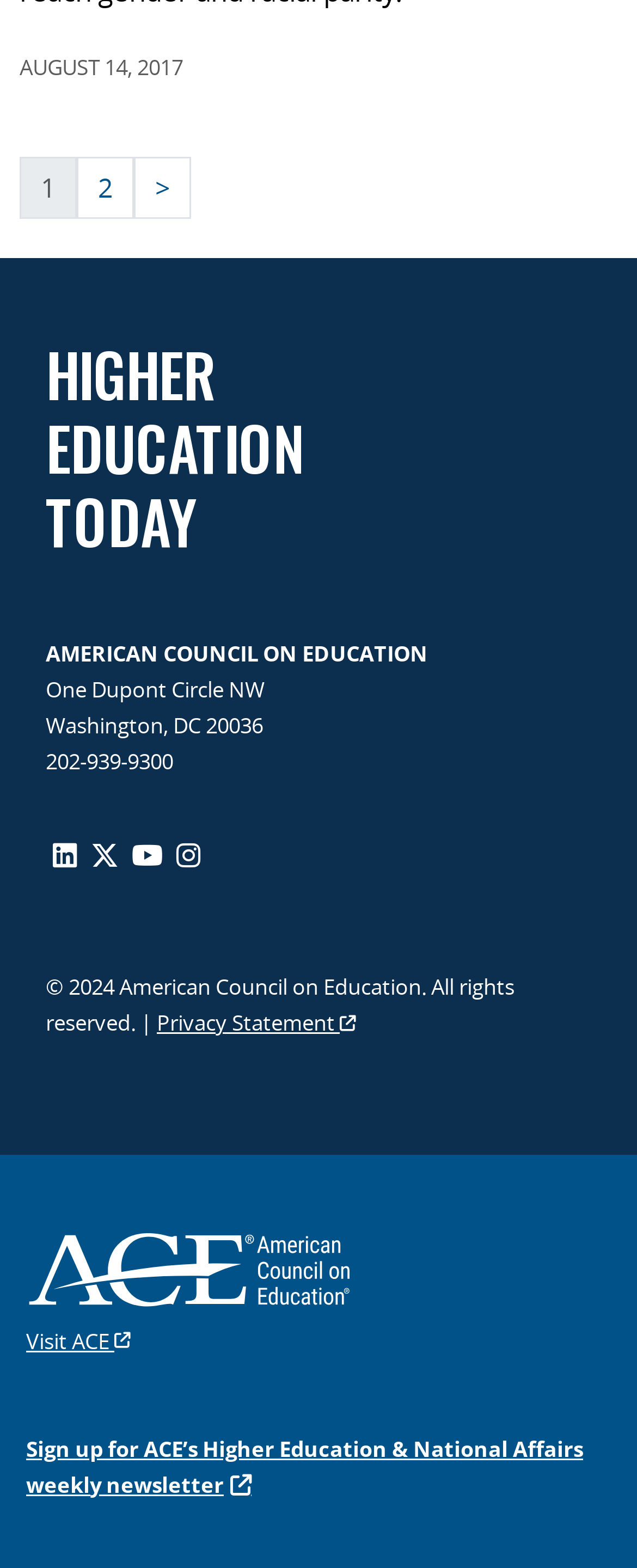What is the date mentioned at the top?
Refer to the image and provide a detailed answer to the question.

The date is mentioned at the top of the webpage, which is 'AUGUST 14, 2017', as indicated by the StaticText element with ID 798.